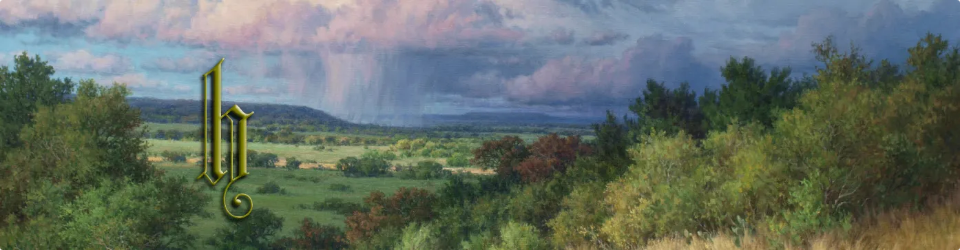Give a one-word or short-phrase answer to the following question: 
What is the mood evoked by the overall composition?

Tranquility